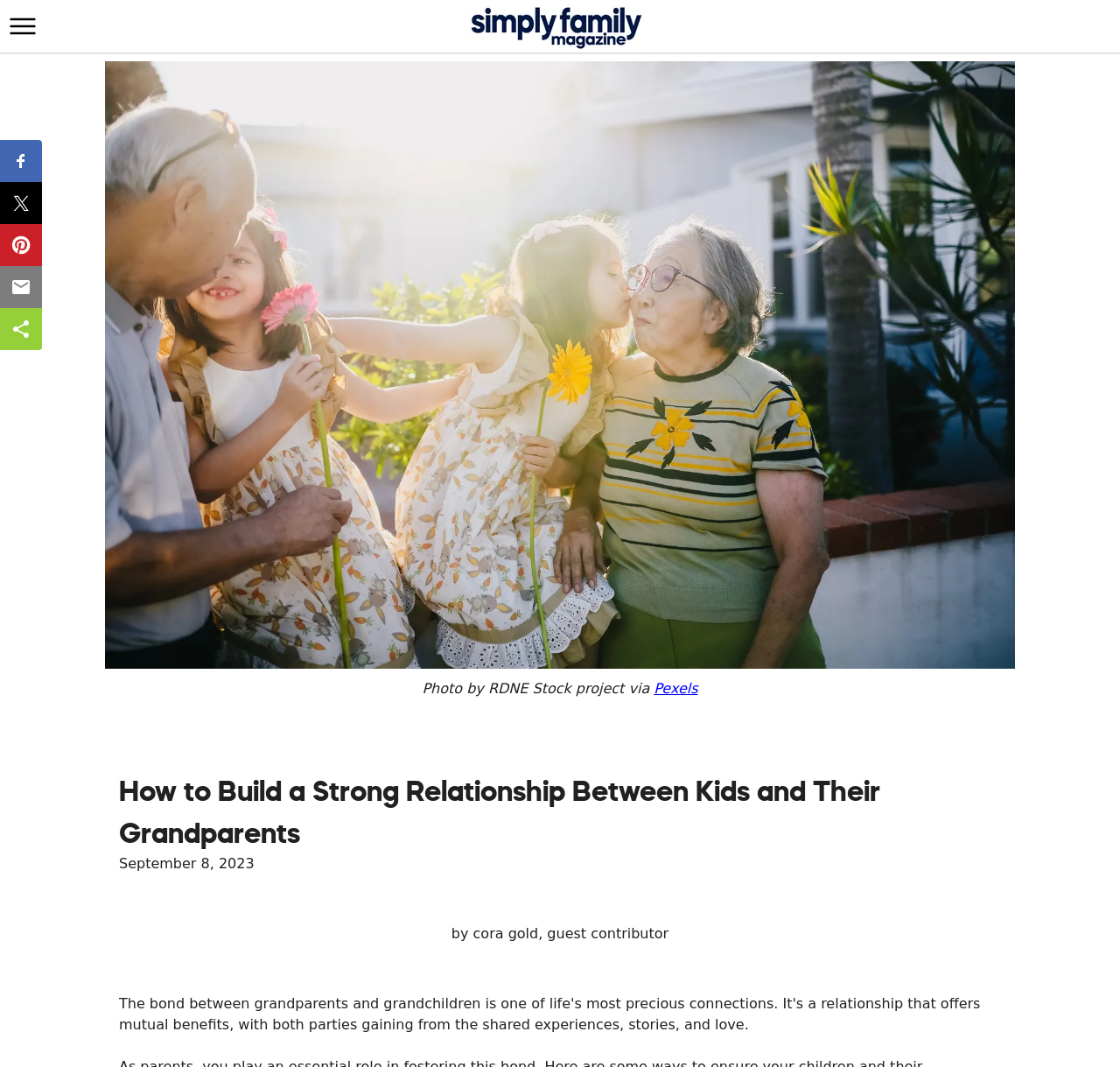Deliver a detailed narrative of the webpage's visual and textual elements.

This webpage is about building a strong relationship between kids and their grandparents. At the top left corner, there is a button labeled "Main Menu" accompanied by a small image. Below this button, there are five social media sharing buttons, each with a corresponding image and text, including Facebook, Twitter, Pinterest, Email, and ShareThis.

On the right side of the page, there is a large image that takes up most of the width, with a caption "Photo by RDNE Stock project via" and a link to "Pexels" below it. Above the image, there is a heading that reads "How to Build a Strong Relationship Between Kids and Their Grandparents". Below the heading, there is a date "September 8, 2023" and an author credit "by cora gold, guest contributor".

The main content of the webpage is not explicitly described in the accessibility tree, but based on the meta description, it likely provides guidance and tips for parents to foster a strong bond between their kids and grandparents.